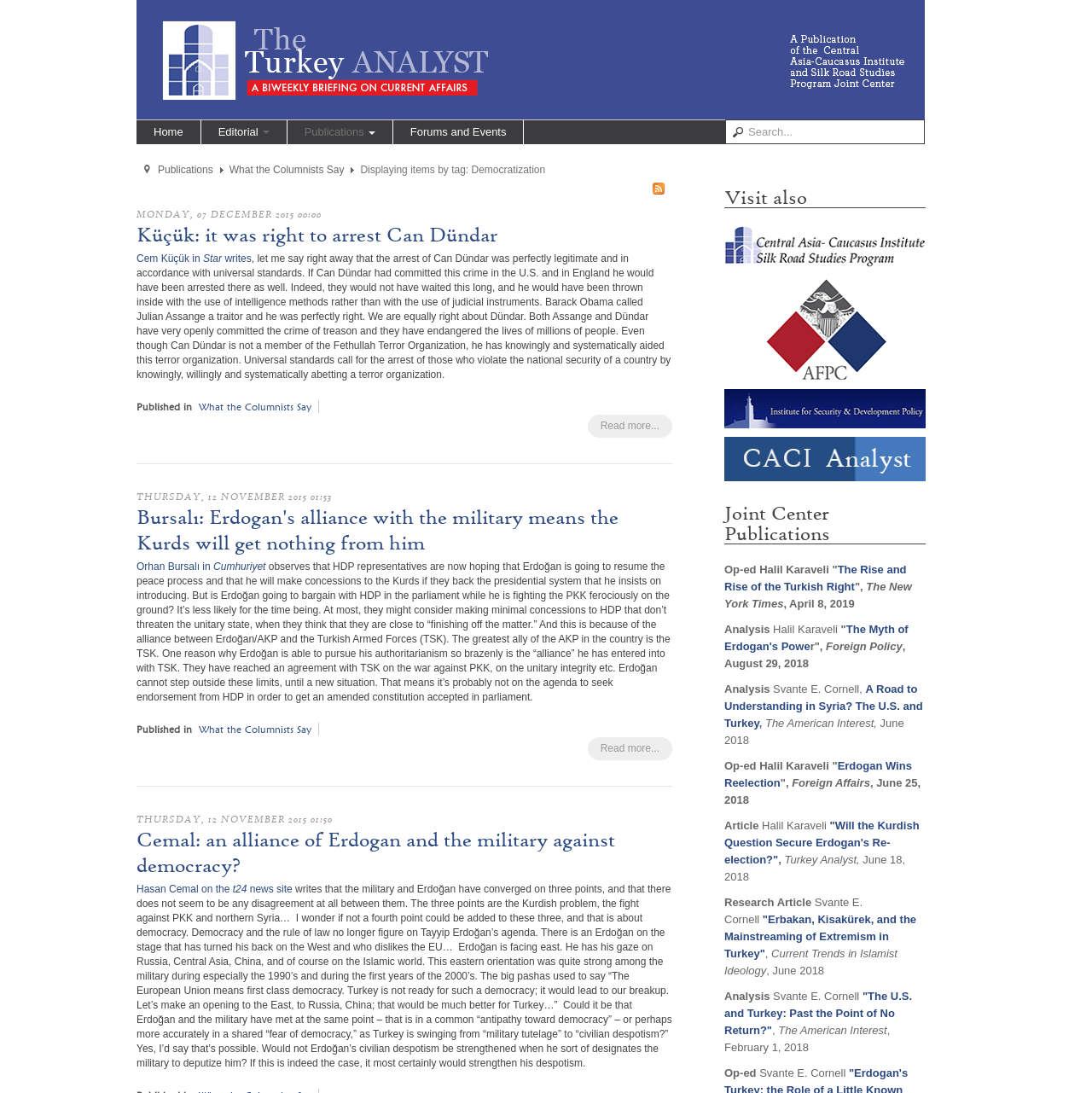Please identify the coordinates of the bounding box for the clickable region that will accomplish this instruction: "Click on the 'Home' link".

[0.125, 0.109, 0.183, 0.133]